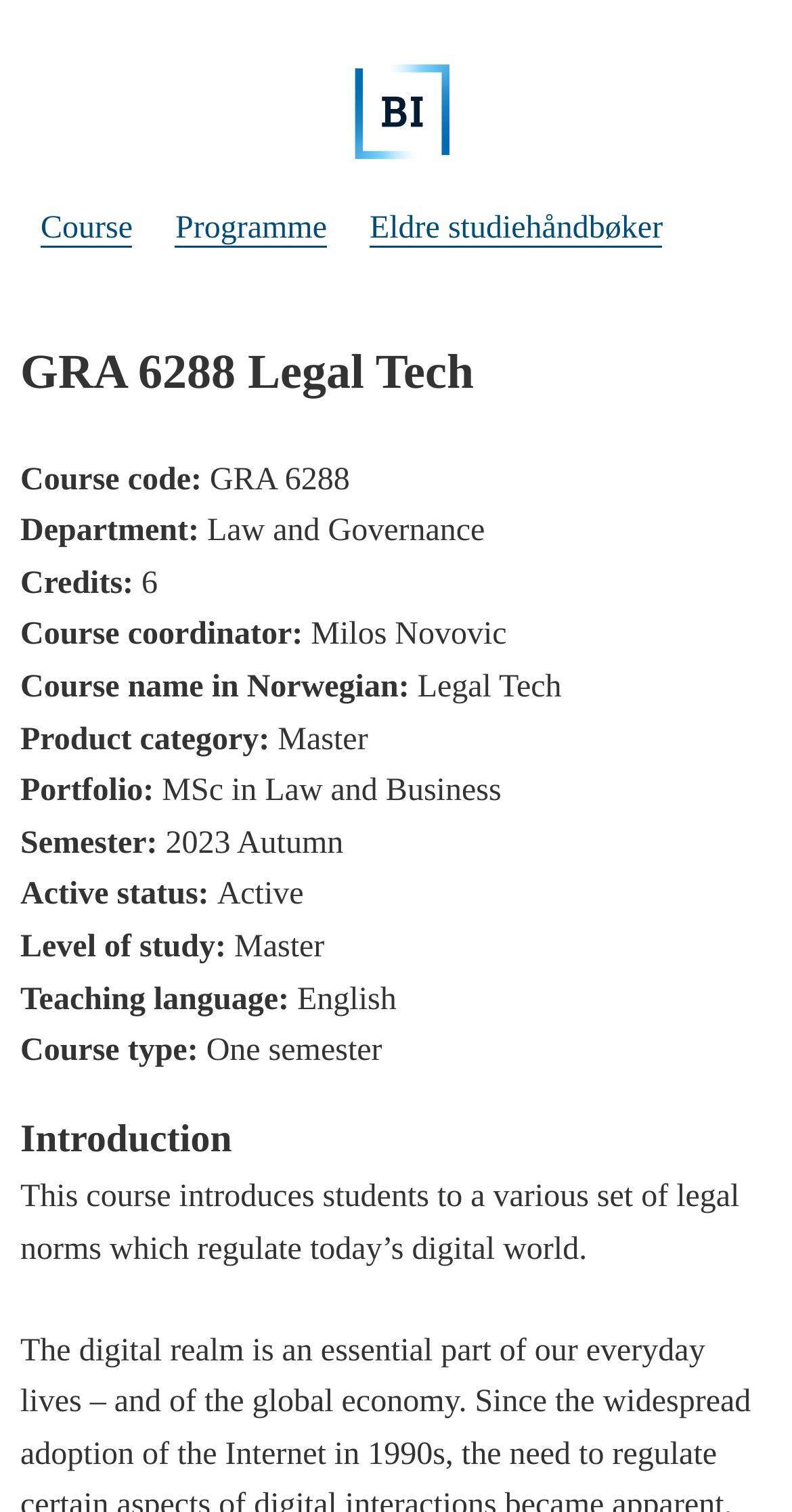Please examine the image and answer the question with a detailed explanation:
What is the teaching language of the course?

I found the teaching language by looking at the 'Teaching language:' label, which is followed by the language 'English'.